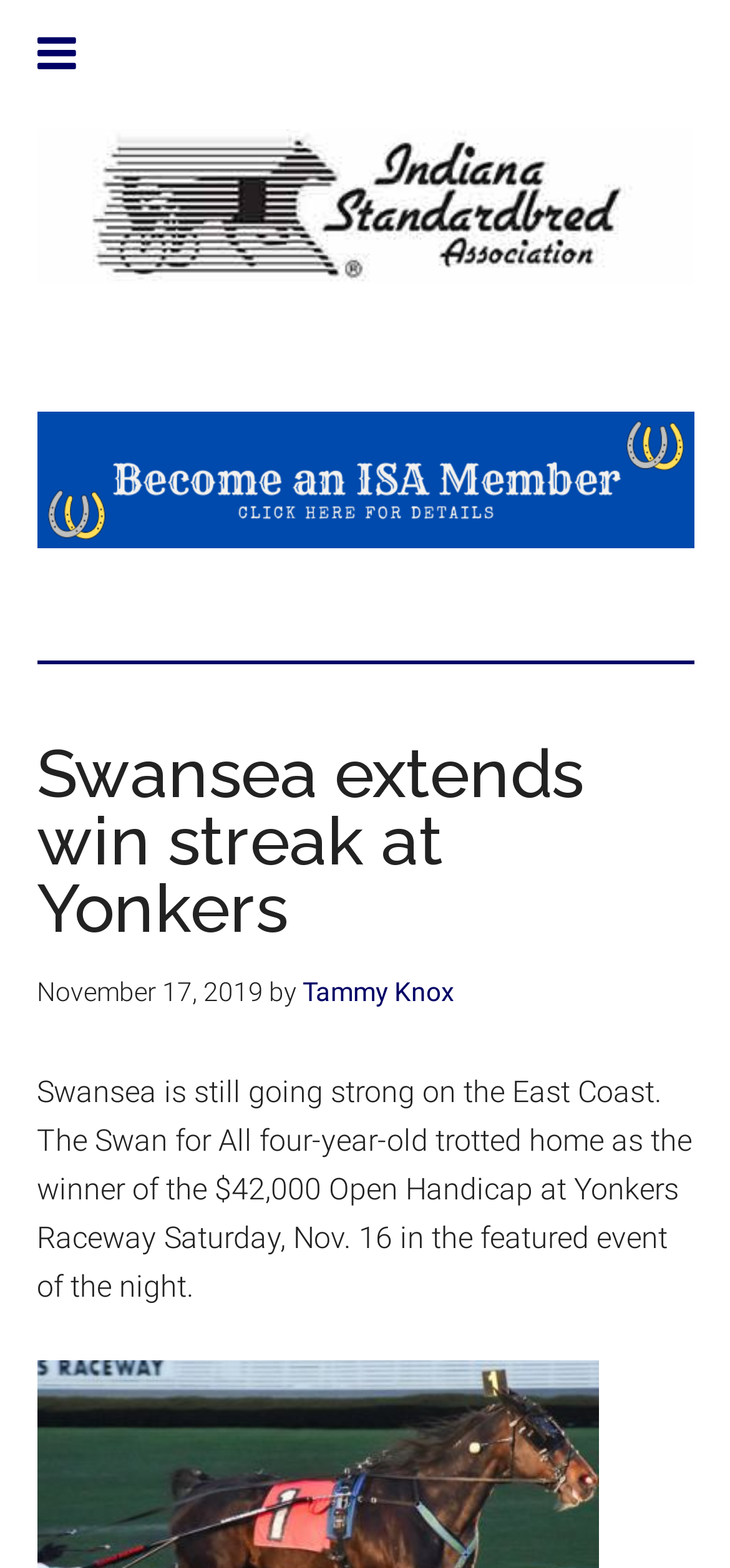Please find the bounding box coordinates in the format (top-left x, top-left y, bottom-right x, bottom-right y) for the given element description. Ensure the coordinates are floating point numbers between 0 and 1. Description: Indiana Harness

[0.05, 0.048, 0.95, 0.215]